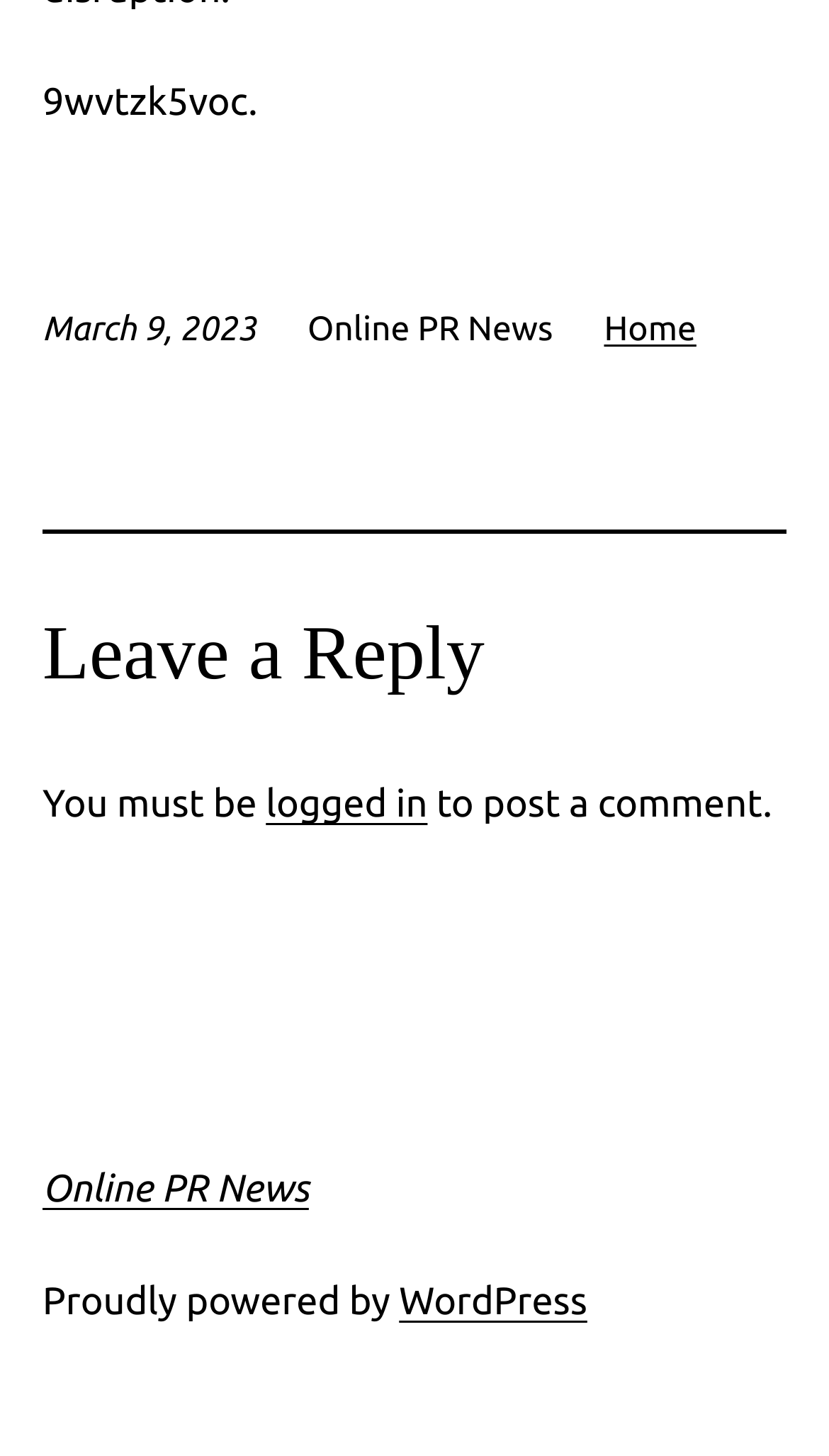What is the date of the latest article? Based on the screenshot, please respond with a single word or phrase.

March 9, 2023